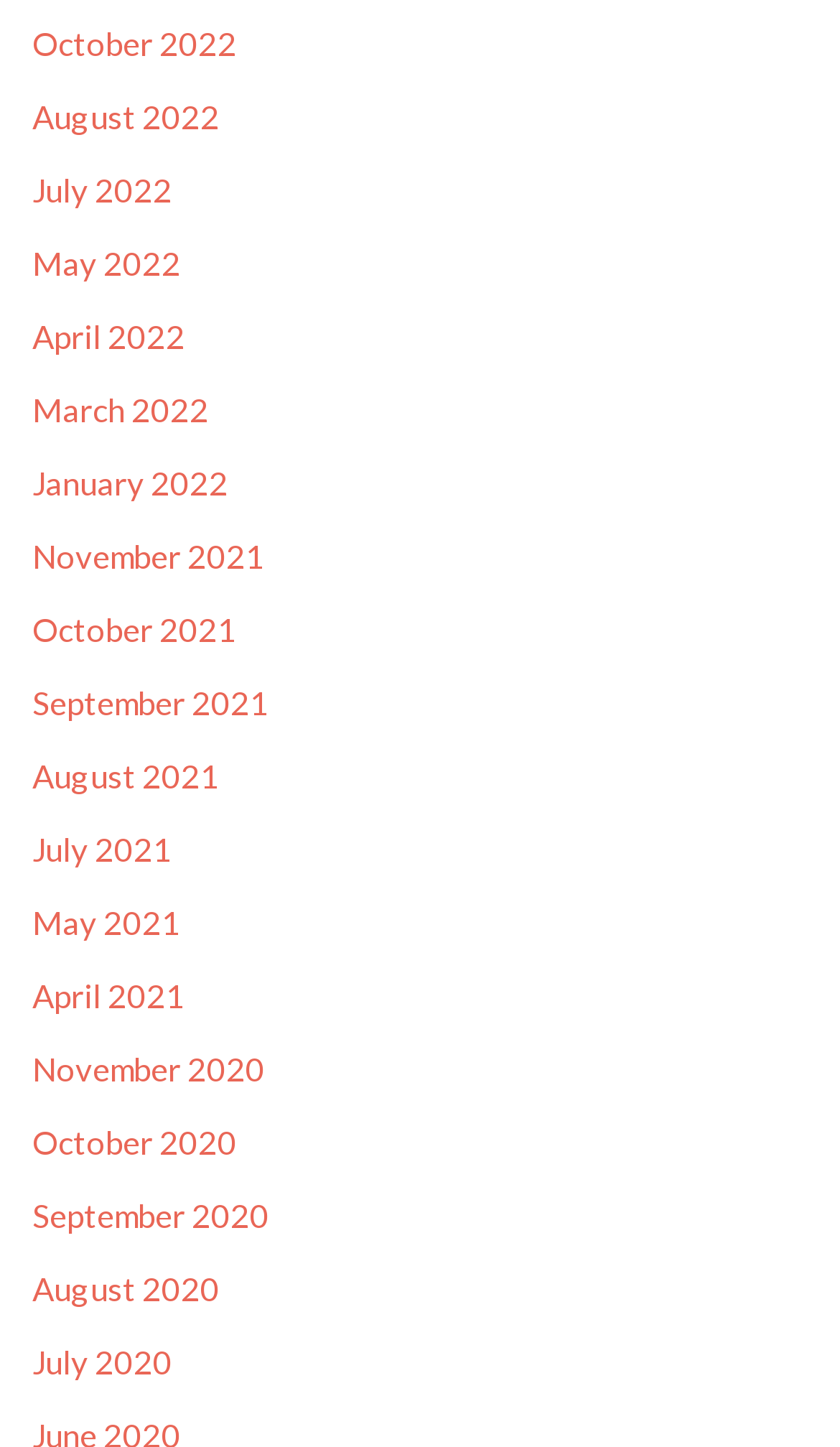Find the bounding box coordinates of the clickable area that will achieve the following instruction: "view August 2021".

[0.038, 0.522, 0.262, 0.549]